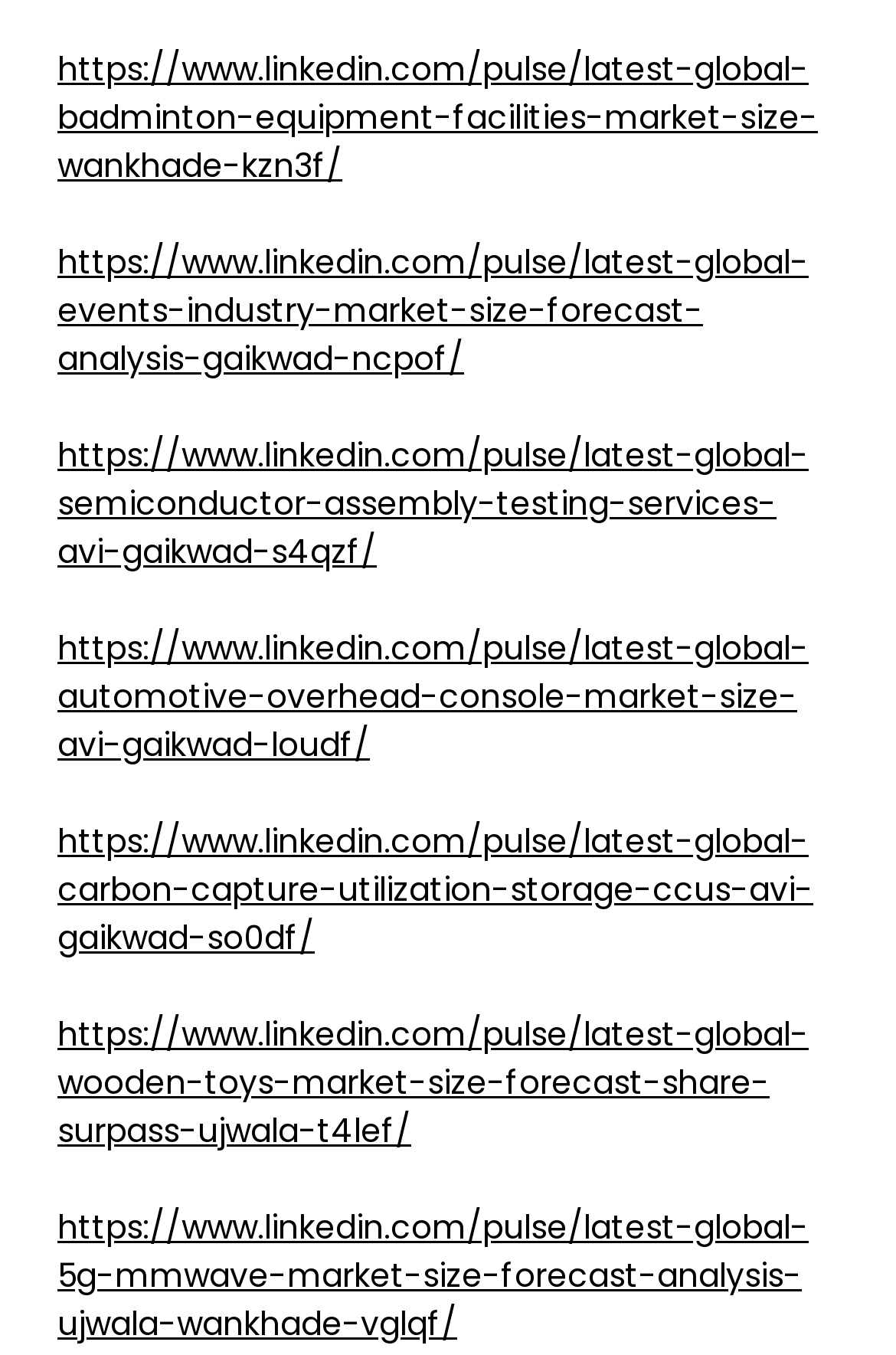Using the information from the screenshot, answer the following question thoroughly:
Do all links have the same URL domain?

I examined the URLs of each link and found that they all have the same domain, 'www.linkedin.com', indicating that they are all links to LinkedIn articles or posts.